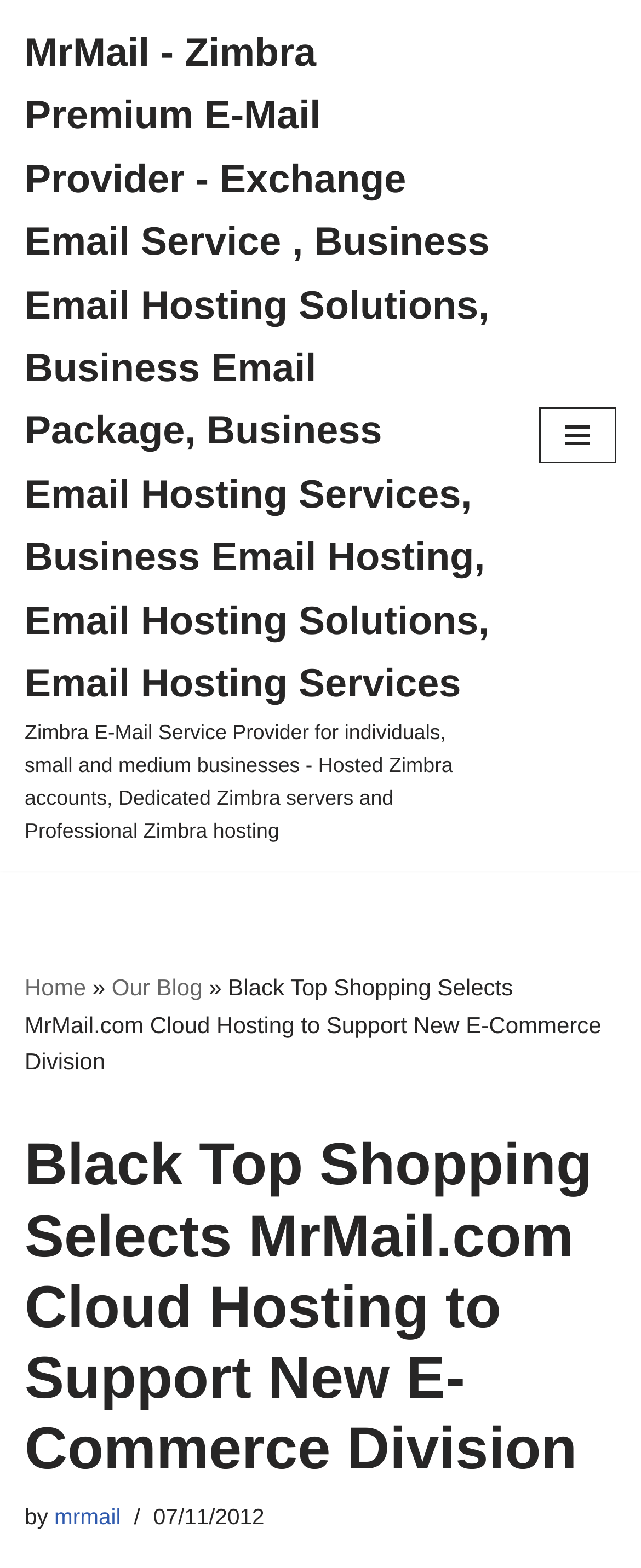What is the topic of the blog post? Please answer the question using a single word or phrase based on the image.

Black Top Shopping